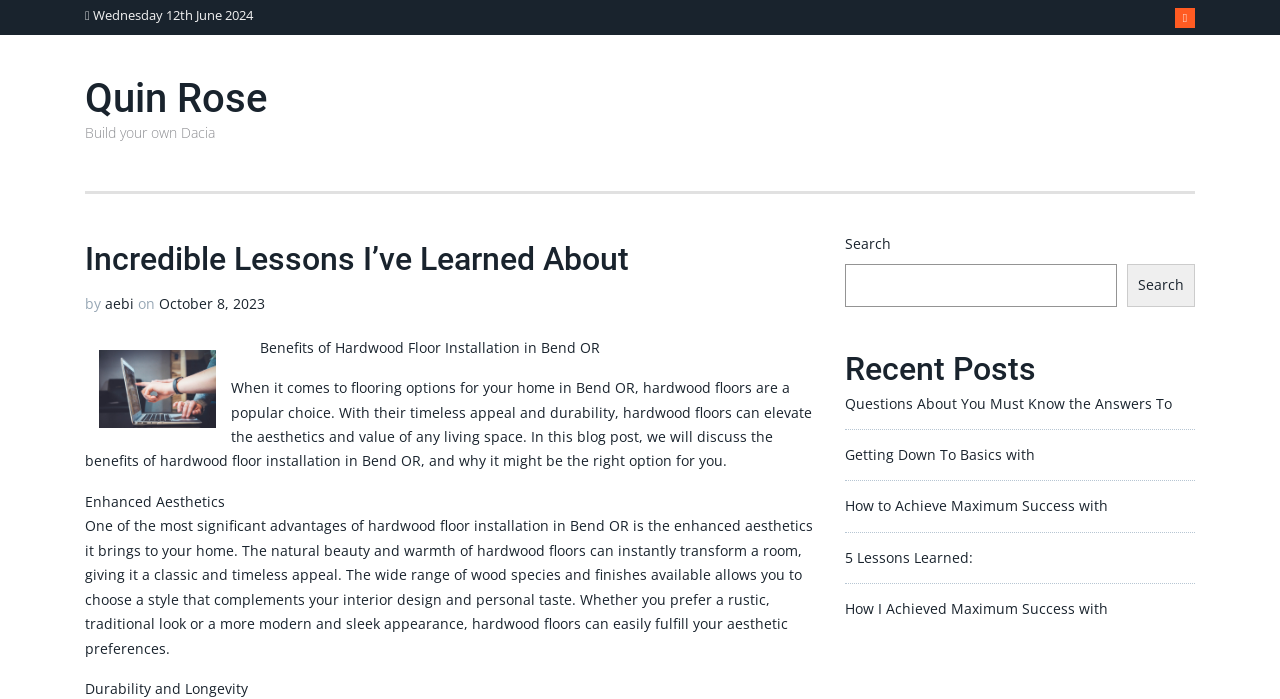What is the main topic of the blog post?
Provide a concise answer using a single word or phrase based on the image.

Hardwood Floor Installation in Bend OR